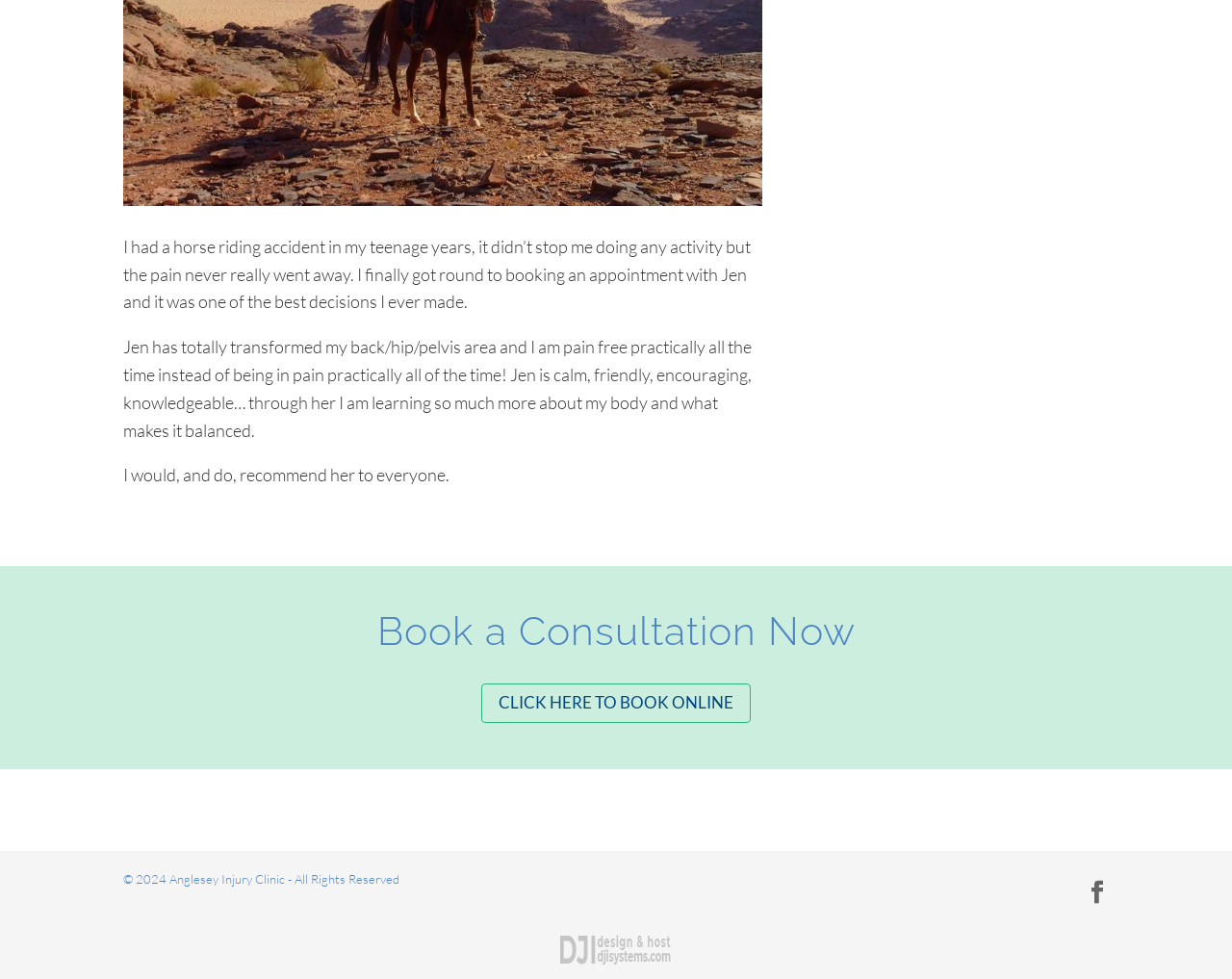Based on the provided description, "CLICK HERE TO BOOK ONLINE", find the bounding box of the corresponding UI element in the screenshot.

[0.391, 0.699, 0.609, 0.739]